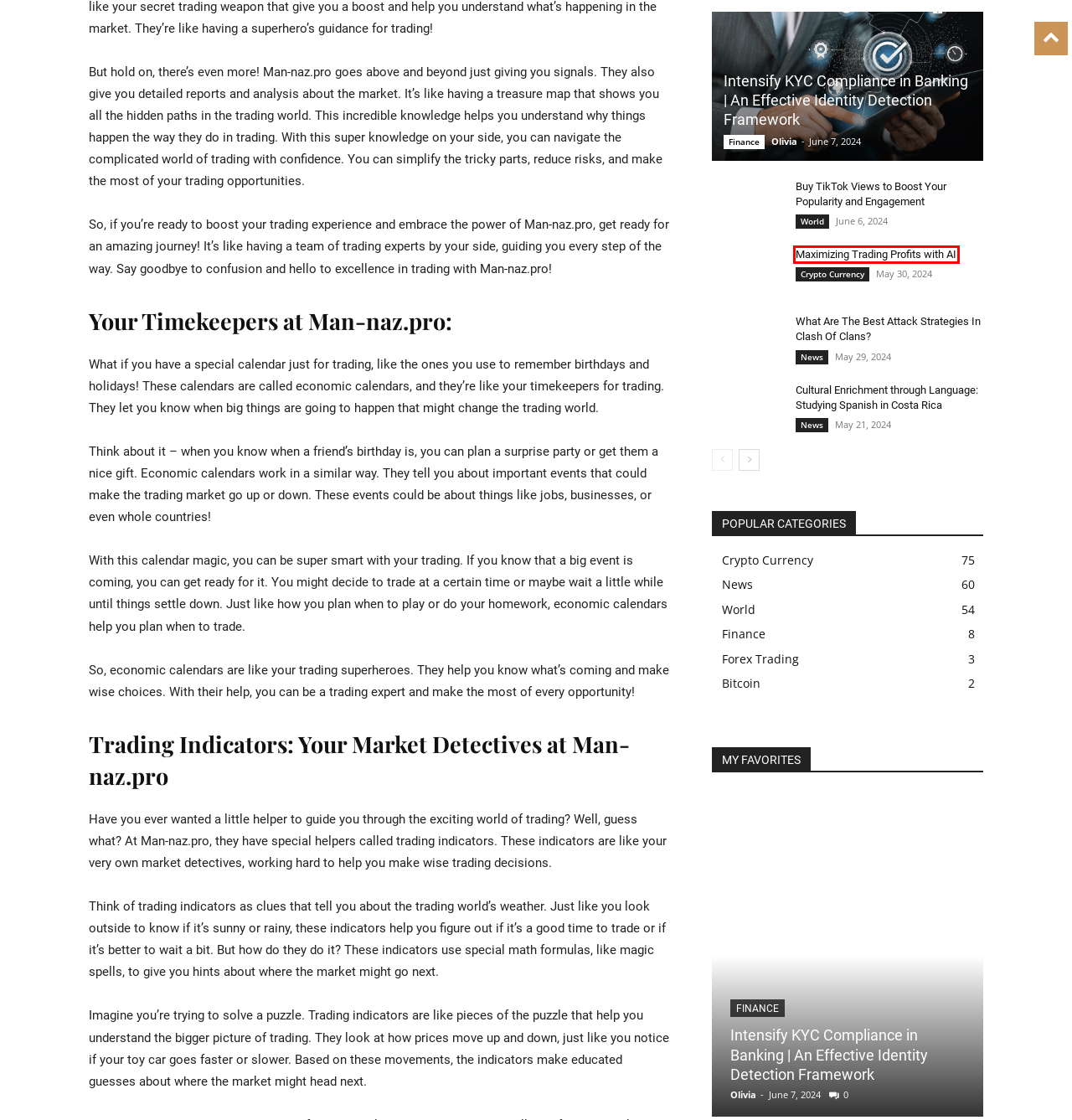Examine the webpage screenshot and identify the UI element enclosed in the red bounding box. Pick the webpage description that most accurately matches the new webpage after clicking the selected element. Here are the candidates:
A. What Are The Best Attack Strategies In Clash Of Clans? - FXM Trade
B. Buy TikTok Views to Boost Your Popularity and Engagement - FXM Trade
C. Cultural Enrichment through Language: Studying Spanish in Costa Rica - FXM Trade
D. Finance Archives - FXM Trade
E. Maximizing Trading Profits with AI - FXM Trade
F. Intensify KYC Compliance in Banking | An Effective Identity Detection Framework   - FXM Trade
G. World Archives - FXM Trade
H. Olivia, Author at FXM Trade

E